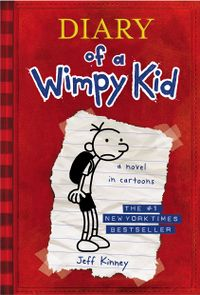Summarize the image with a detailed caption.

The image features the cover of "Diary of a Wimpy Kid," a bestselling graphic novel series written by Jeff Kinney. The cover showcases a cartoonish character, Greg Heffley, depicted in a humorous style typical of the series, as he stands with a backpack and an expression that hints at the challenges of middle school life. The title "DIARY of a Wimpy Kid" is prominently displayed at the top in bold, playful lettering, along with a note stating "a novel in cartoons" and its status as a "#1 New York Times Bestseller." This series has captured the attention of young readers, documenting Greg's misadventures and his attempts to navigate the social complexities of school, family, and friendship. The overall aesthetic reflects the whimsy and relatable struggles that resonate with its audience.